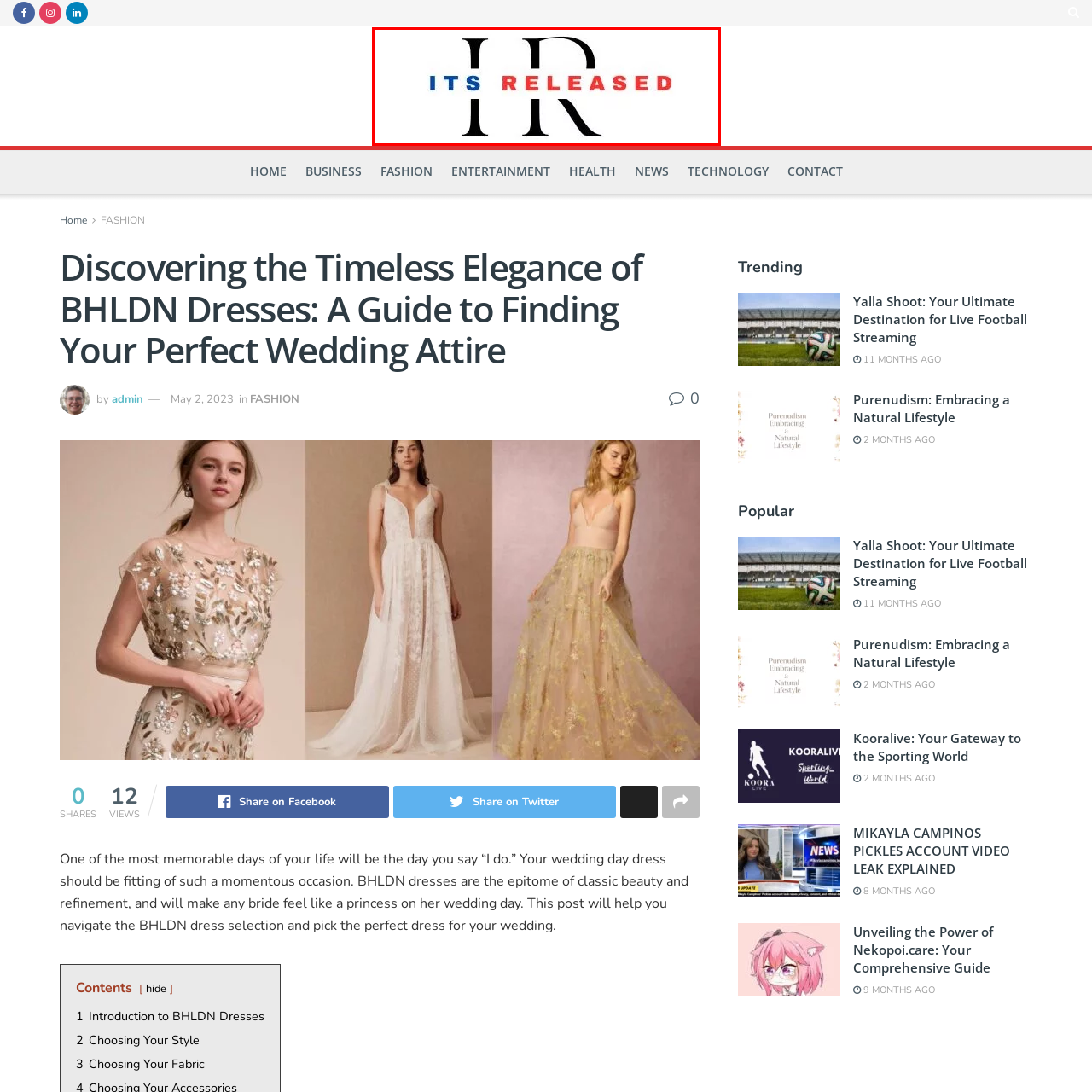Consider the image within the red frame and reply with a brief answer: What is the vibrant color used in the logo?

Red